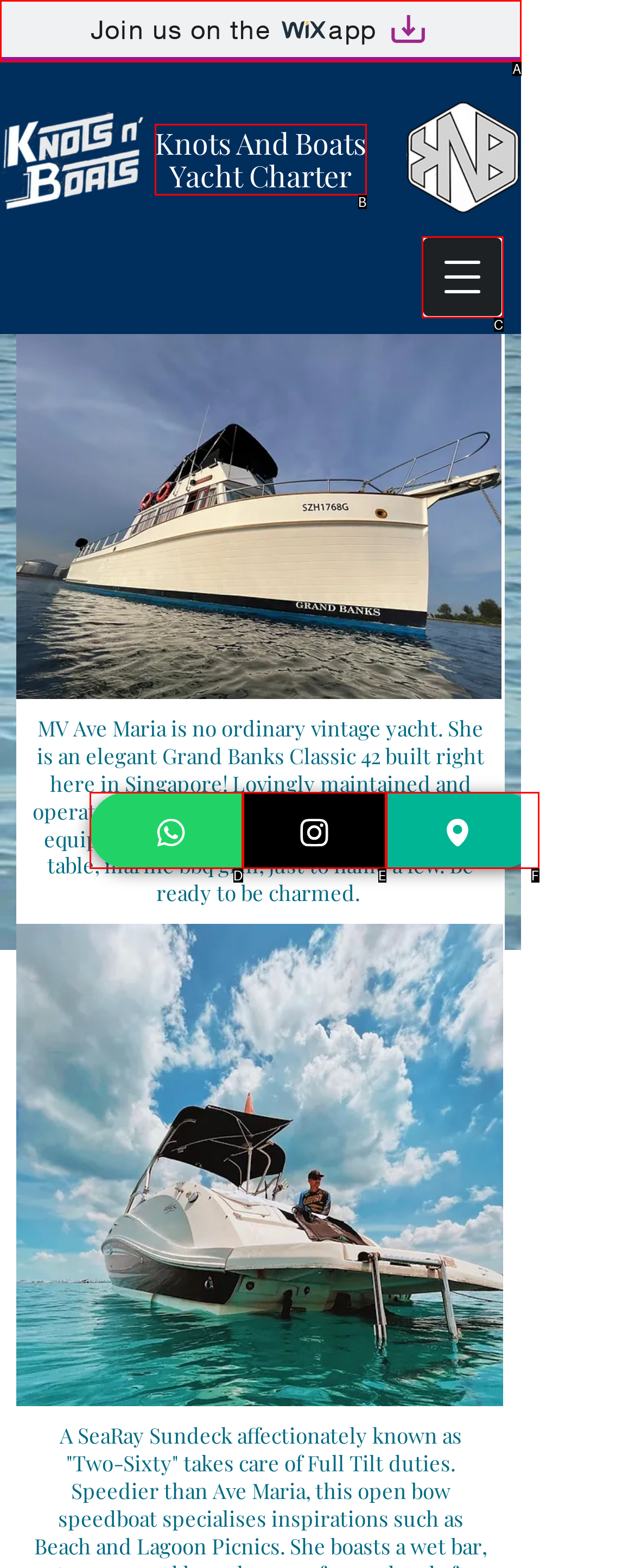Which UI element matches this description: Address?
Reply with the letter of the correct option directly.

F